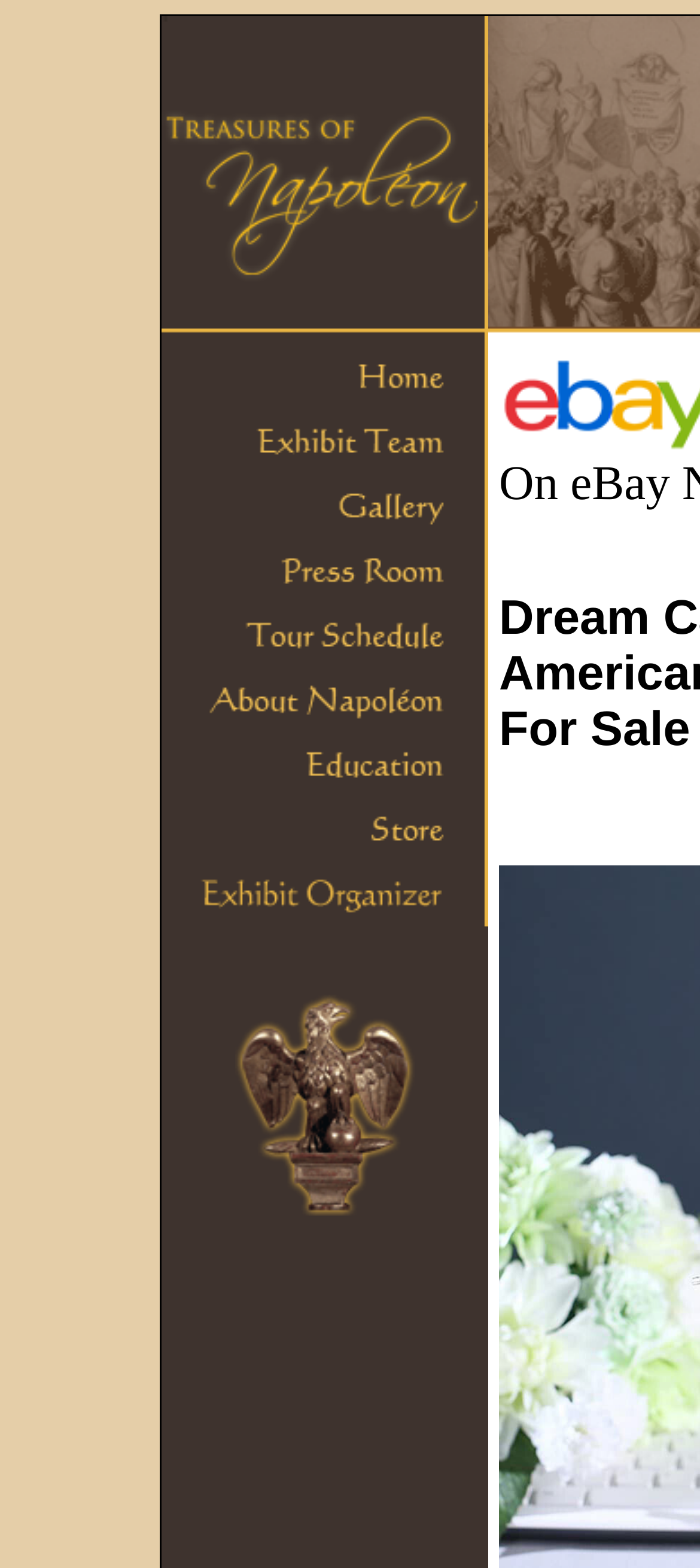Answer the question with a brief word or phrase:
How many links are below the image?

13